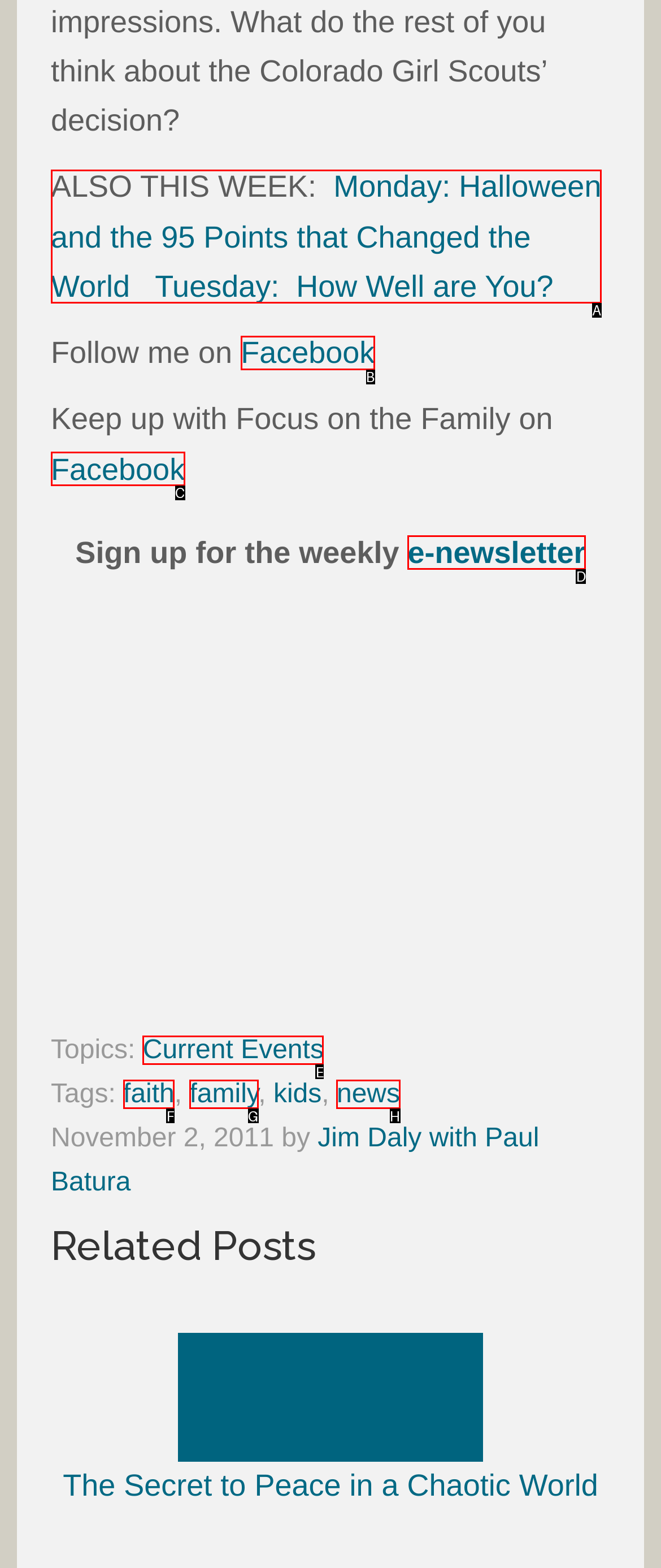Choose the option that aligns with the description: Current Events
Respond with the letter of the chosen option directly.

E